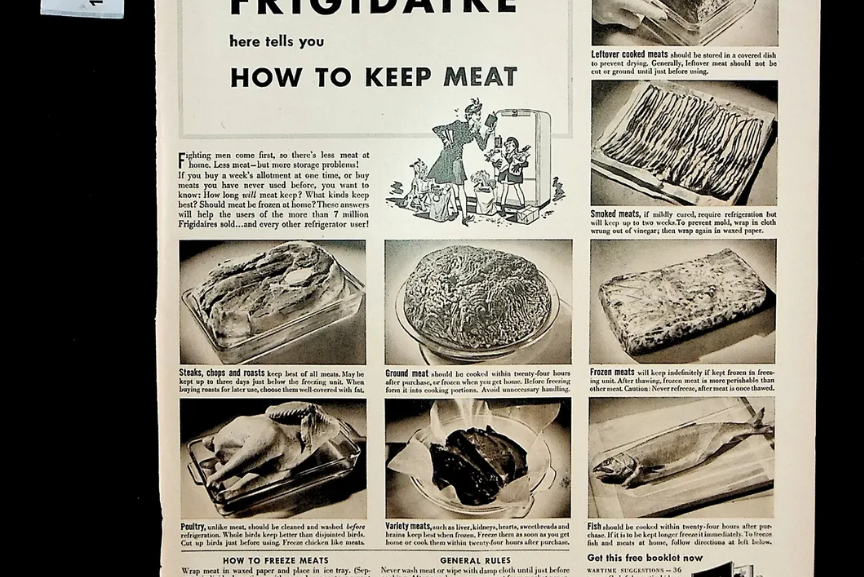Provide a rich and detailed narrative of the image.

This vintage advertisement outlines essential tips for maintaining meat freshness and proper storage in a Frigidaire refrigerator. The layout features a mix of illustrations and text that guide users on handling different types of meat, including steaks, ground meat, poultry, and more. Key advice includes ensuring meats are appropriately cooked before freezing, using correct storage methods, and understanding how to preserve leftover cooked meats. The promotional content emphasizes the convenience of Frigidaire appliances for more than 7 million users, aiming to alleviate common meat storage challenges. The overall design is a visually informative piece encouraging effective food preservation.